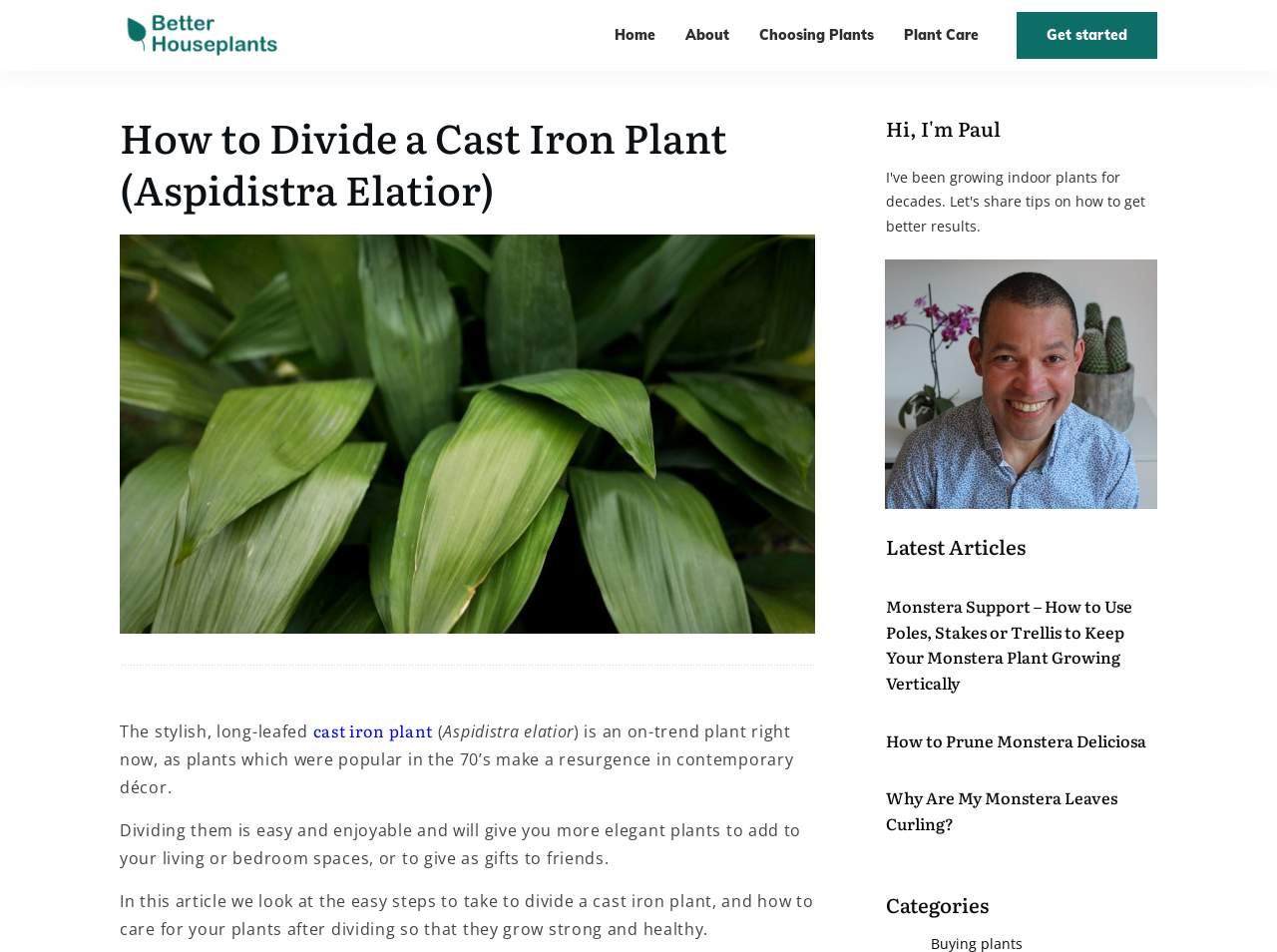Locate the bounding box coordinates of the element that should be clicked to execute the following instruction: "Click on the 'Get started' link".

[0.796, 0.013, 0.906, 0.062]